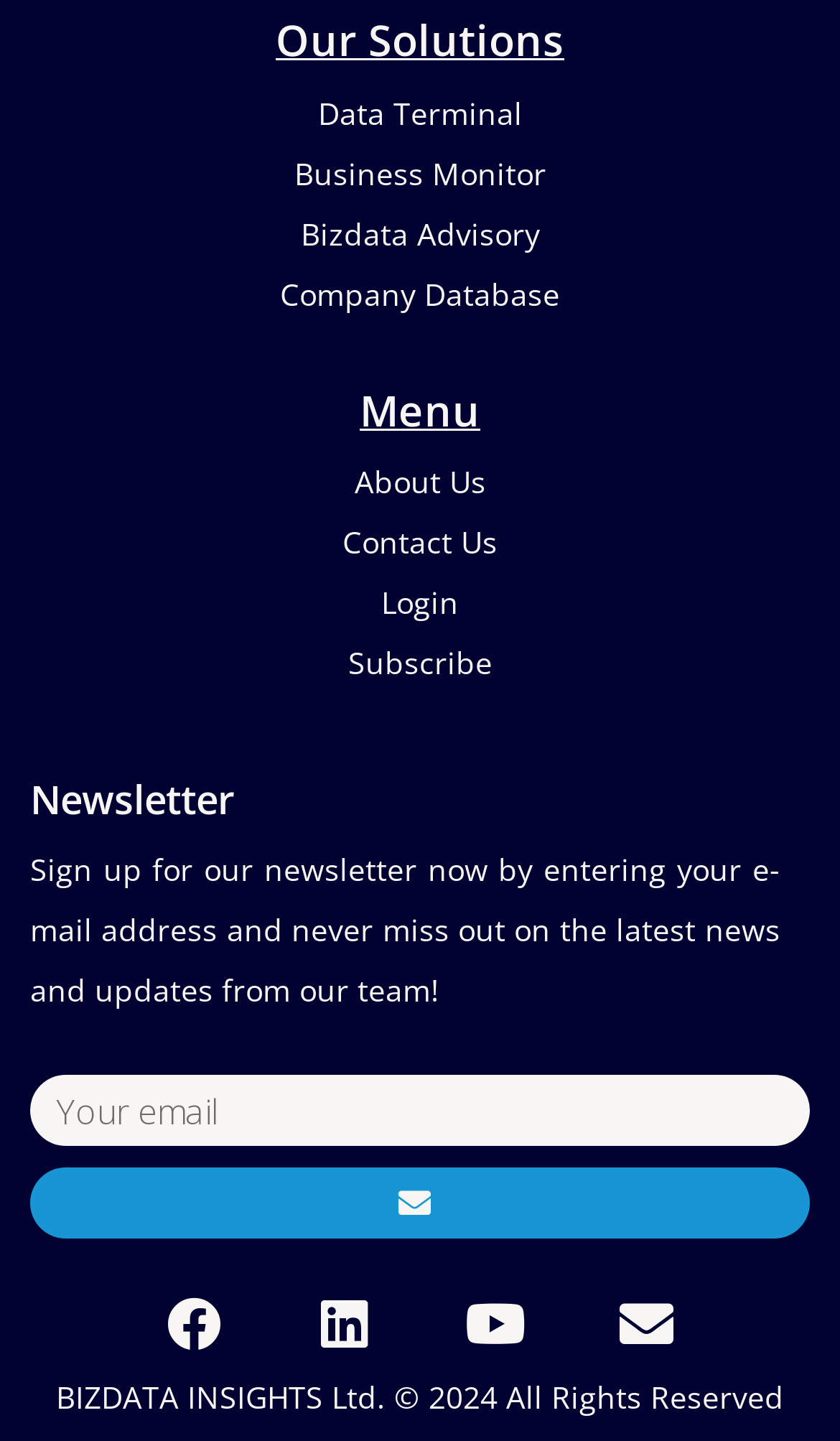Indicate the bounding box coordinates of the element that needs to be clicked to satisfy the following instruction: "learn about speed limits". The coordinates should be four float numbers between 0 and 1, i.e., [left, top, right, bottom].

None